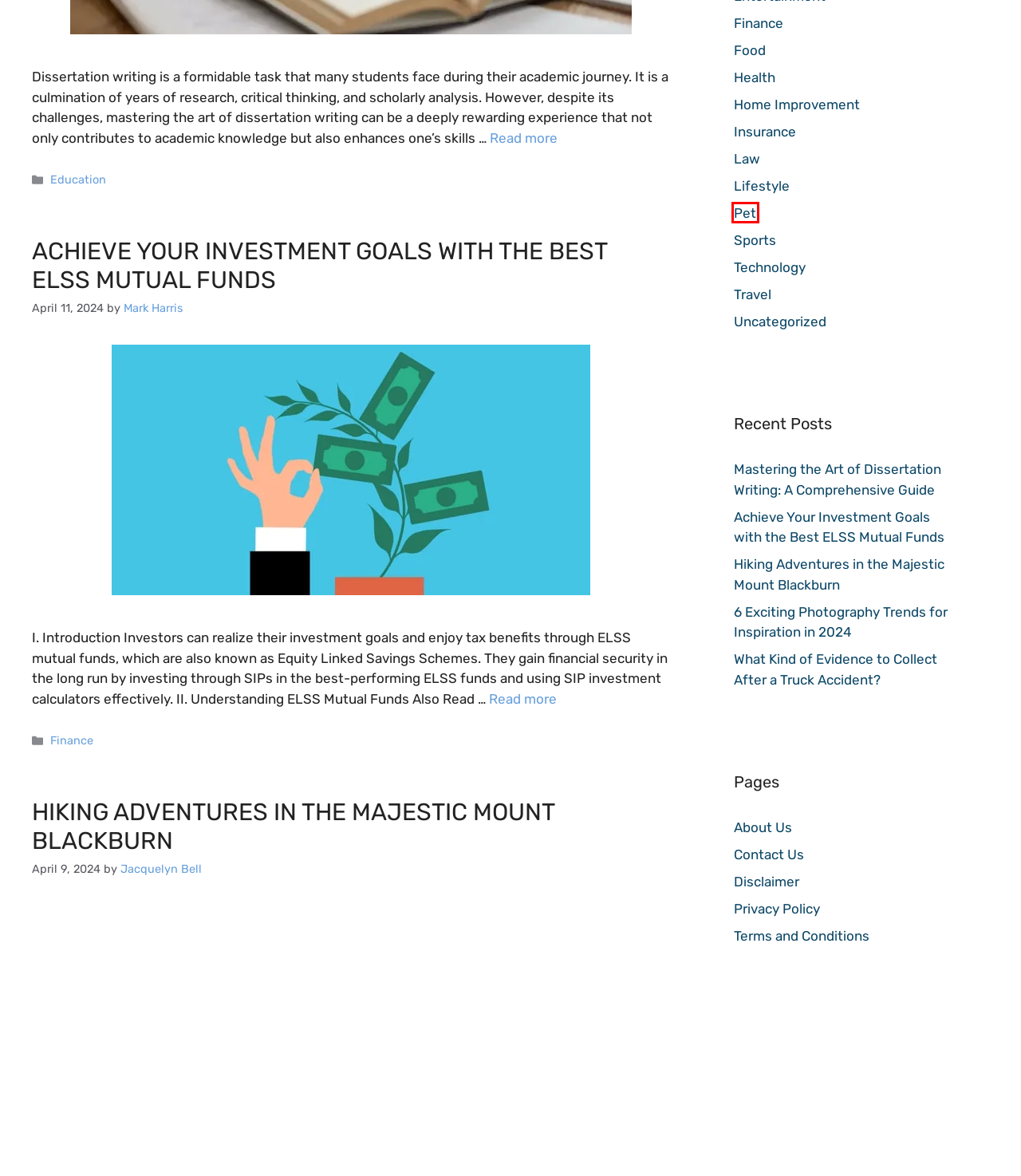You are given a screenshot of a webpage with a red bounding box around an element. Choose the most fitting webpage description for the page that appears after clicking the element within the red bounding box. Here are the candidates:
A. Lifestyle - TechnicalWidget
B. What Kind of Evidence to Collect After a Truck Accident? - TechnicalWidget
C. Disclaimer - TechnicalWidget
D. Pet - TechnicalWidget
E. 6 Exciting Photography Trends for Inspiration in 2024 - TechnicalWidget
F. Food - TechnicalWidget
G. About Us - TechnicalWidget
H. Mark Harris - TechnicalWidget

D